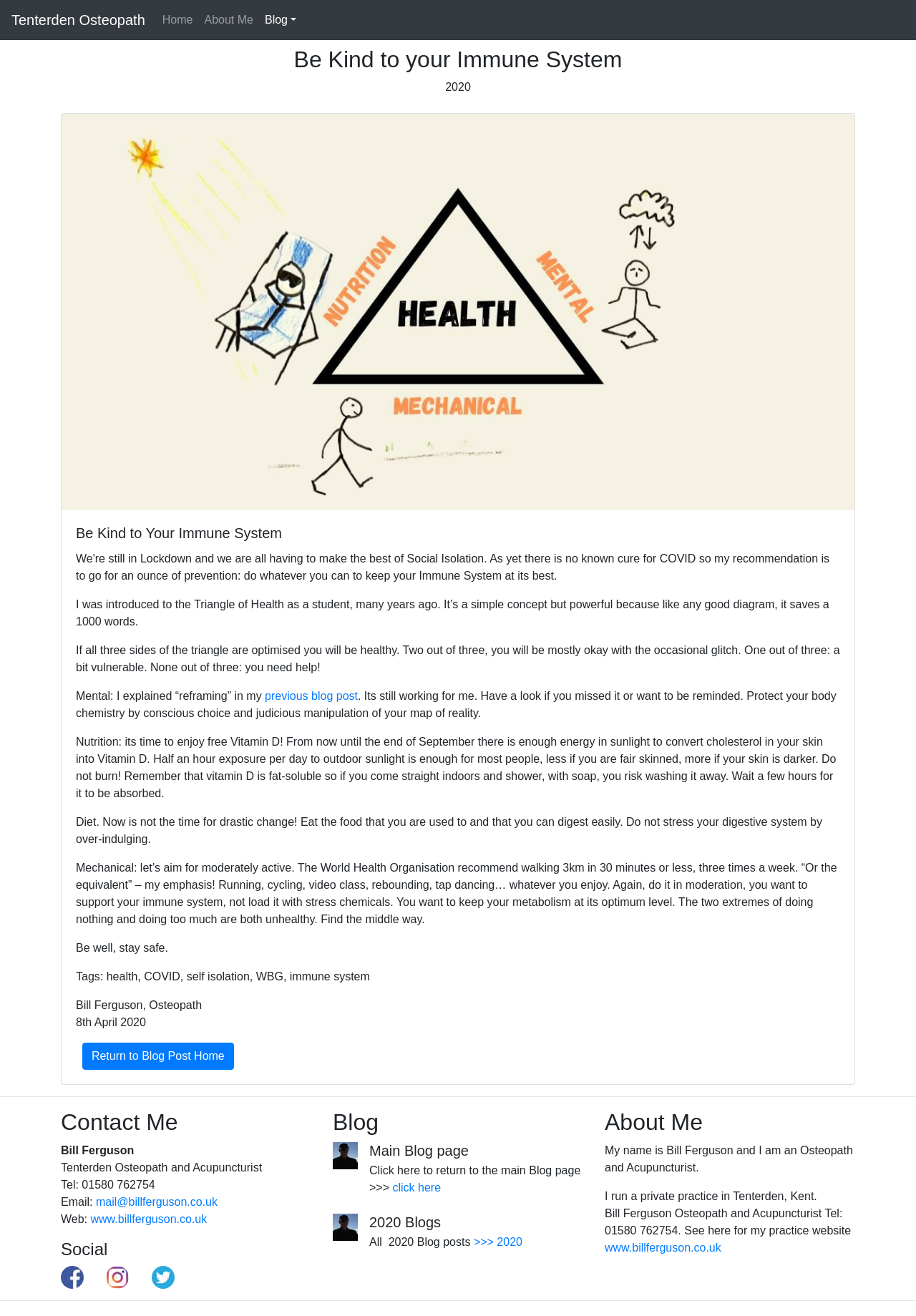Bounding box coordinates should be in the format (top-left x, top-left y, bottom-right x, bottom-right y) and all values should be floating point numbers between 0 and 1. Determine the bounding box coordinate for the UI element described as: www.billferguson.co.uk

[0.099, 0.922, 0.226, 0.931]